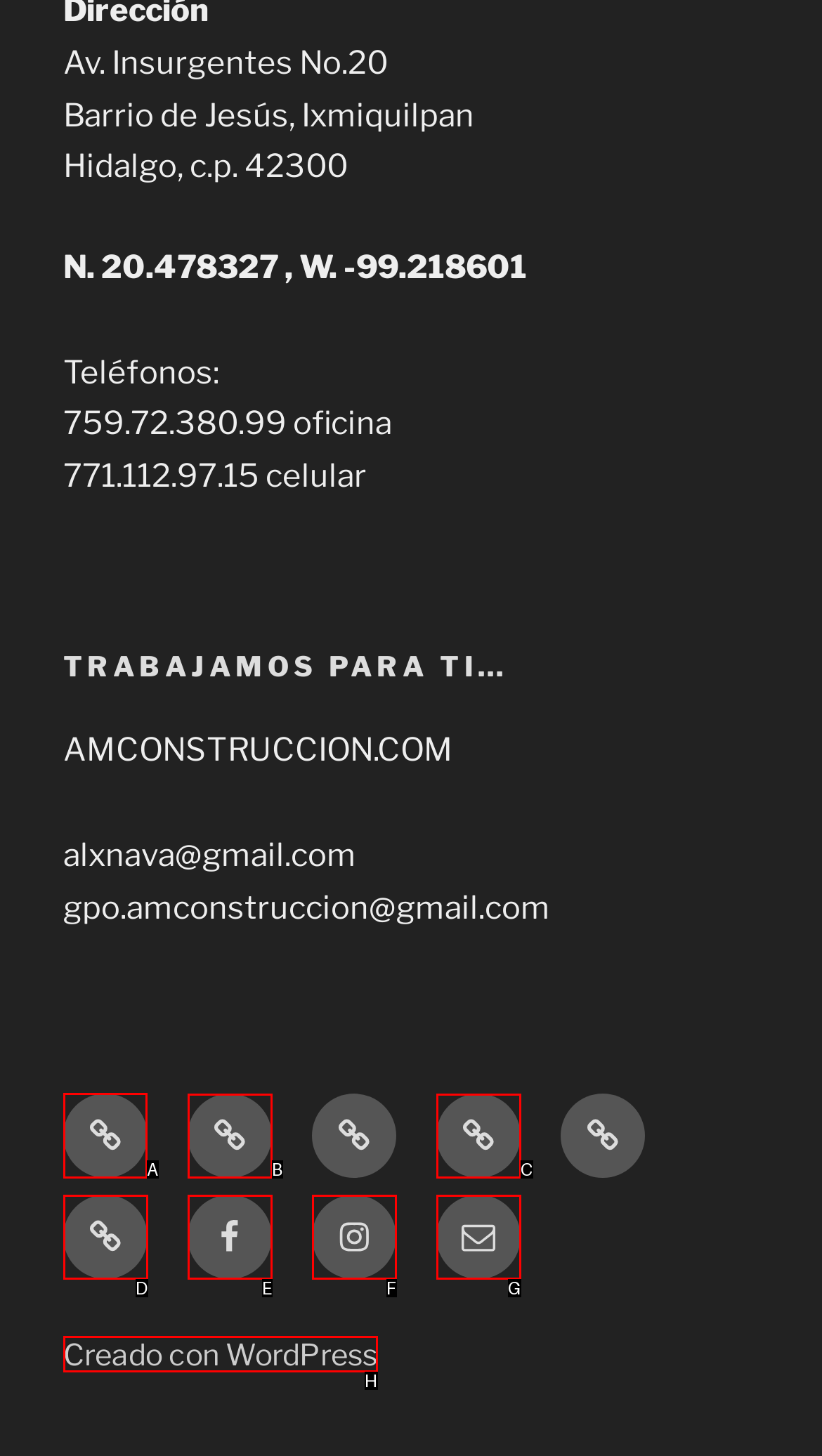Determine which HTML element to click on in order to complete the action: go to home page.
Reply with the letter of the selected option.

A